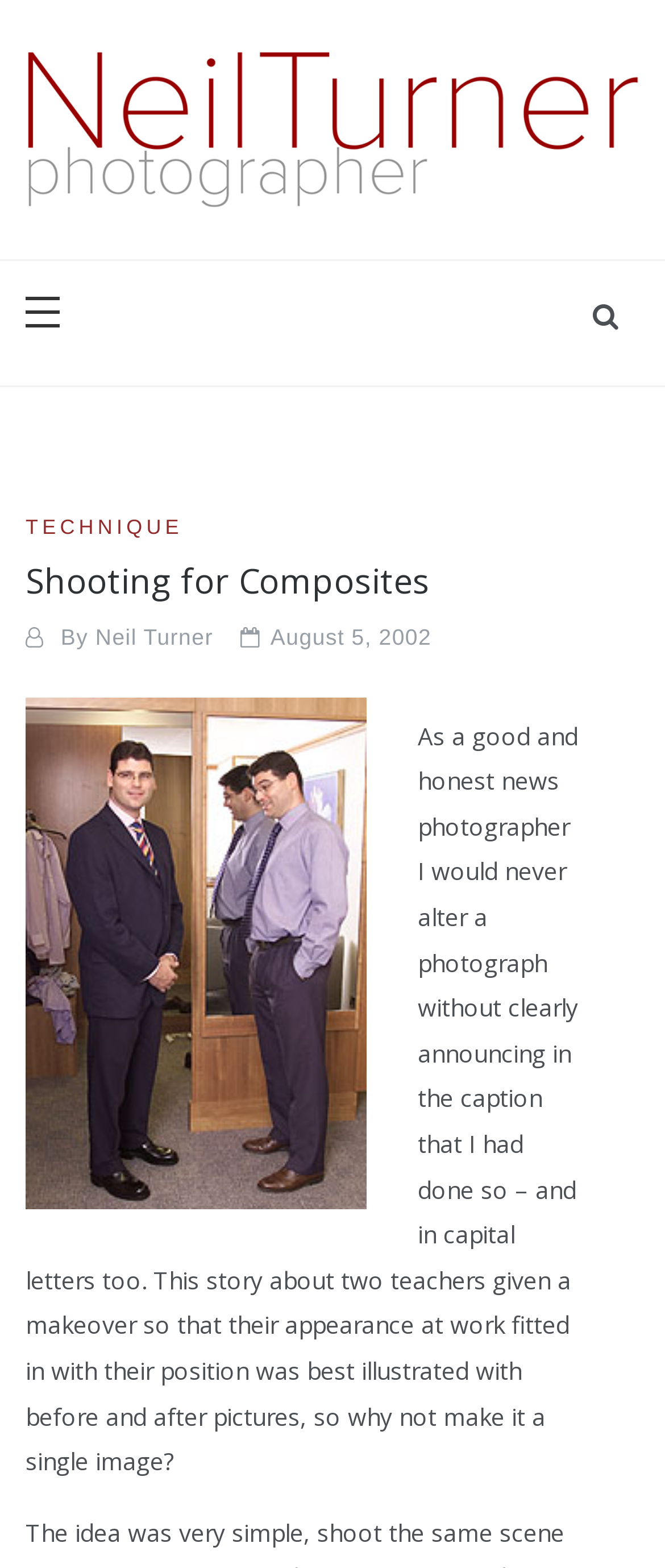Find the bounding box coordinates for the UI element that matches this description: "Help / Contact Us".

None